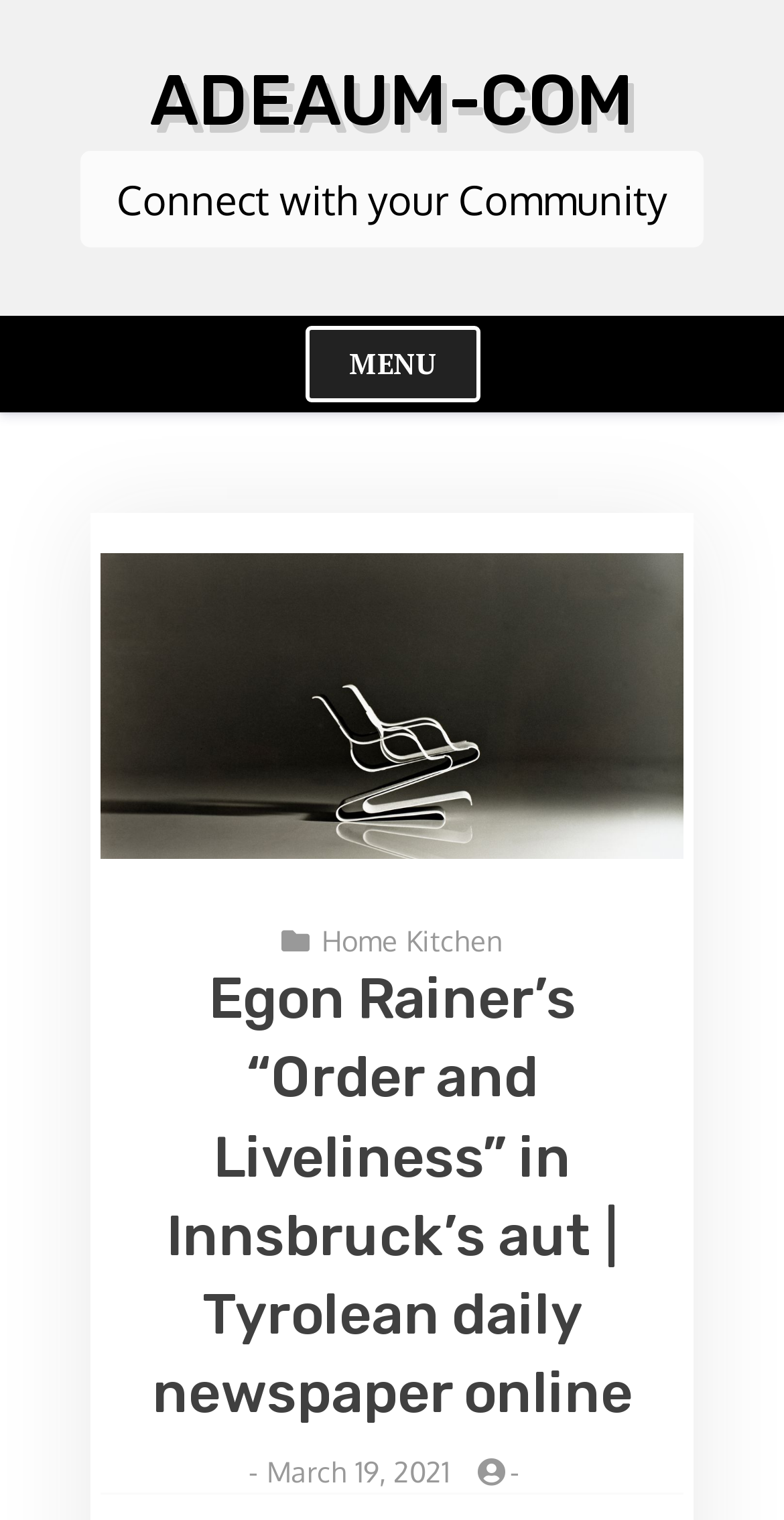Predict the bounding box of the UI element that fits this description: "adeaum-com".

[0.191, 0.038, 0.809, 0.094]